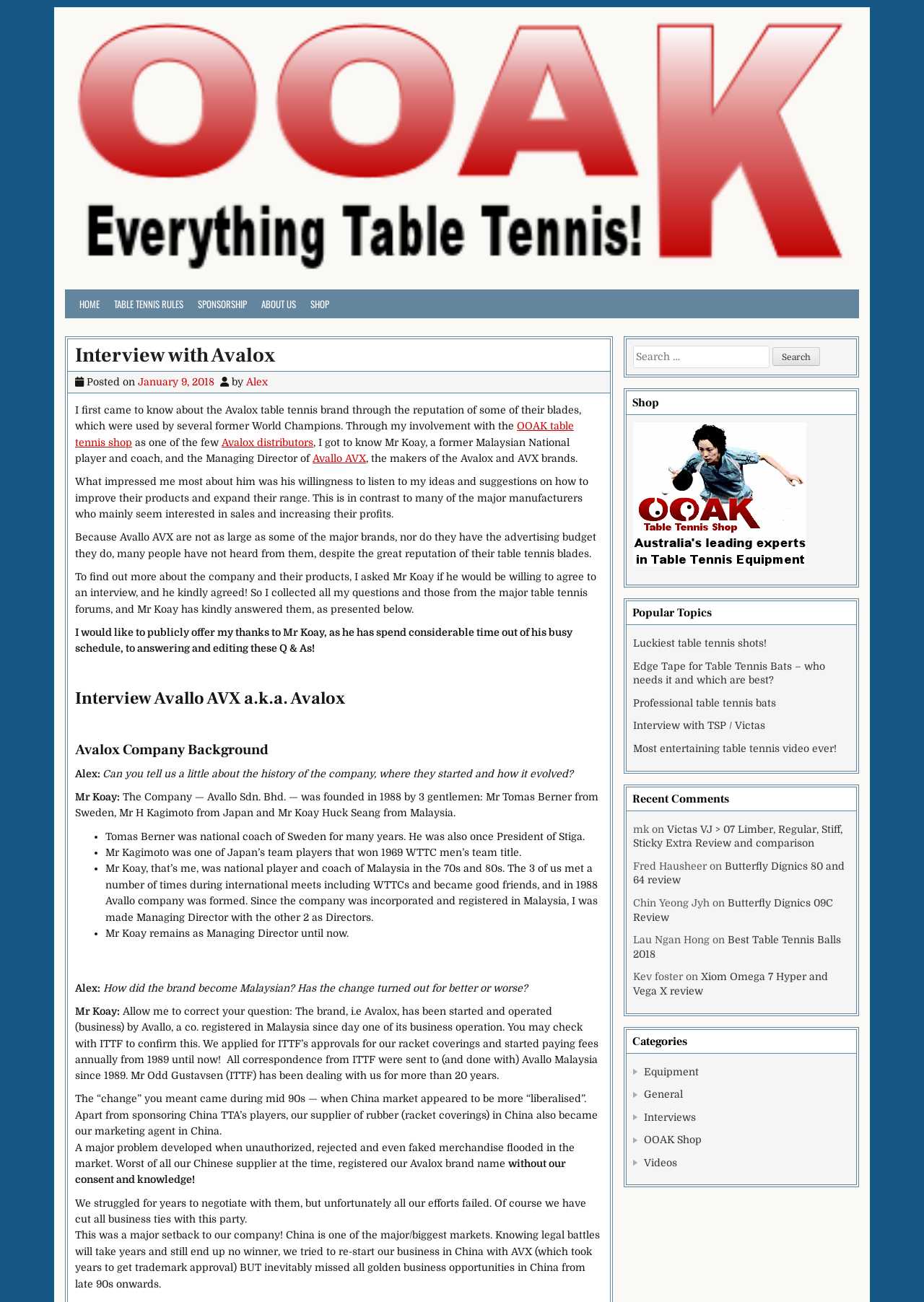Using the details in the image, give a detailed response to the question below:
What is the name of the table tennis shop mentioned in the interview?

The interview mentions that the author of the article came to know about Avalox through the OOAK table tennis shop, which is one of the few distributors of Avalox products.